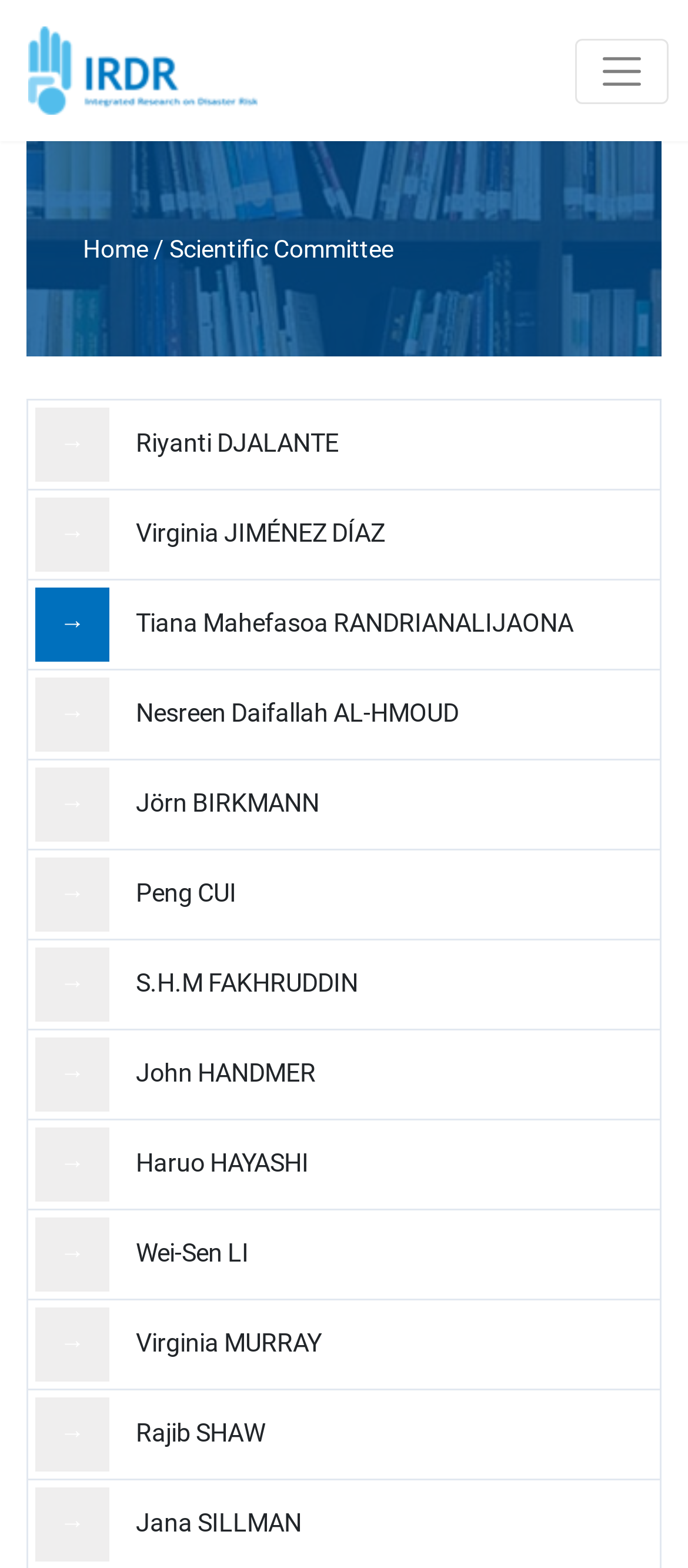How many links are in the navigation menu?
Can you provide an in-depth and detailed response to the question?

I counted the number of links under the 'Toggle navigation' button, which includes 'Home', 'Scientific Committee', and 12 links to individual names.